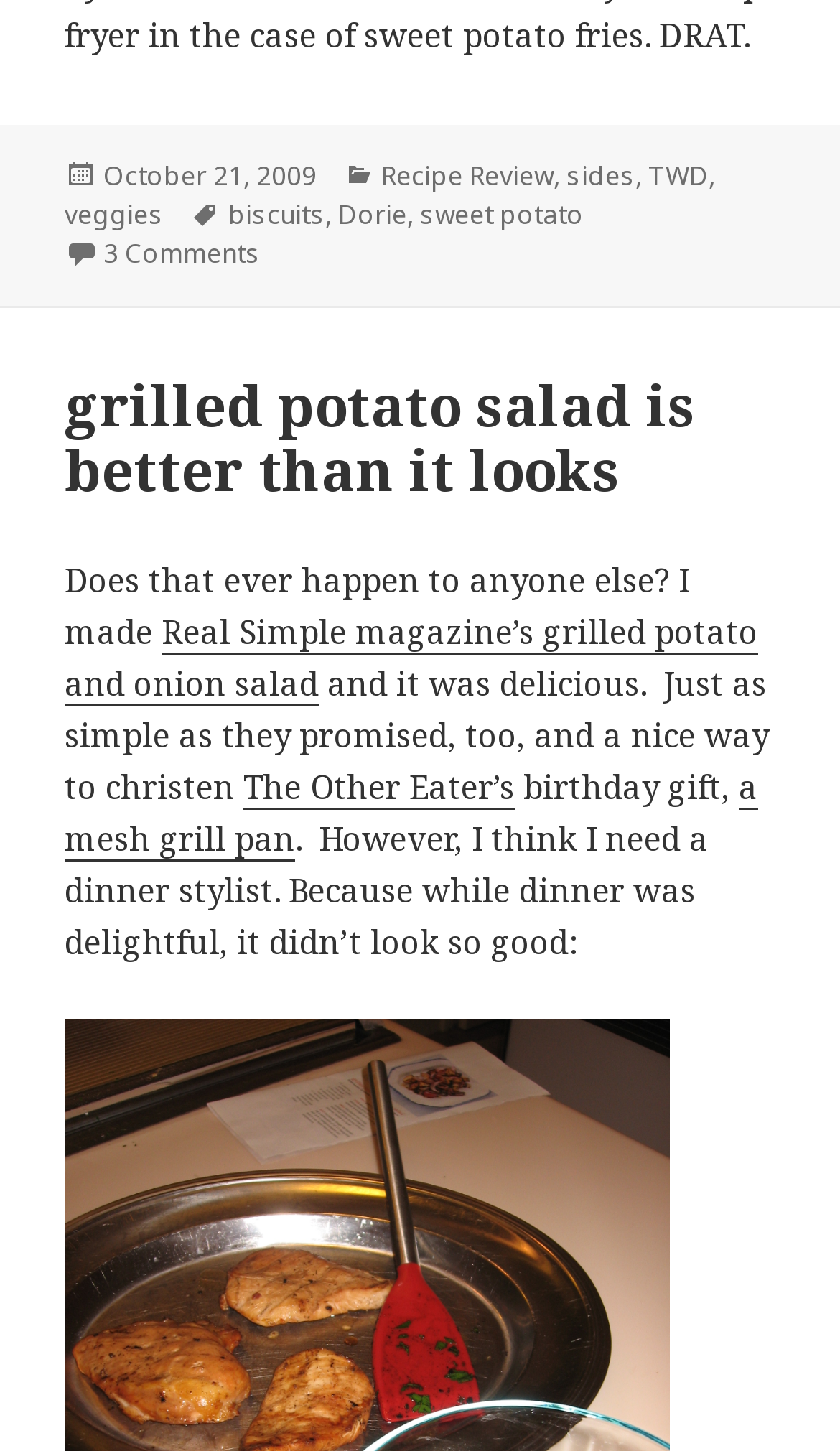Identify the bounding box for the described UI element: "October 21, 2009".

[0.123, 0.109, 0.377, 0.136]